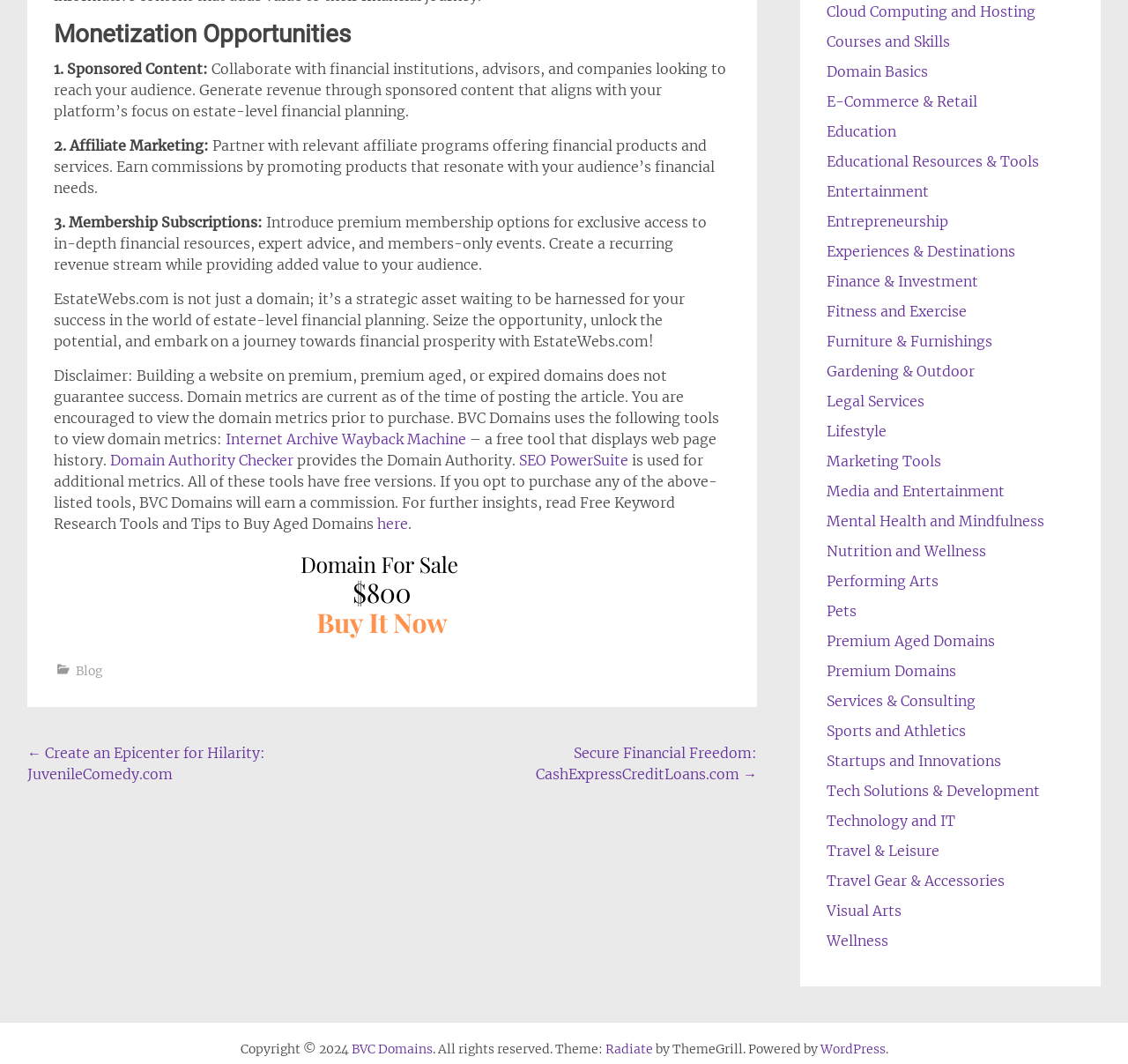Use a single word or phrase to respond to the question:
What is the copyright year mentioned at the bottom of the webpage?

2024